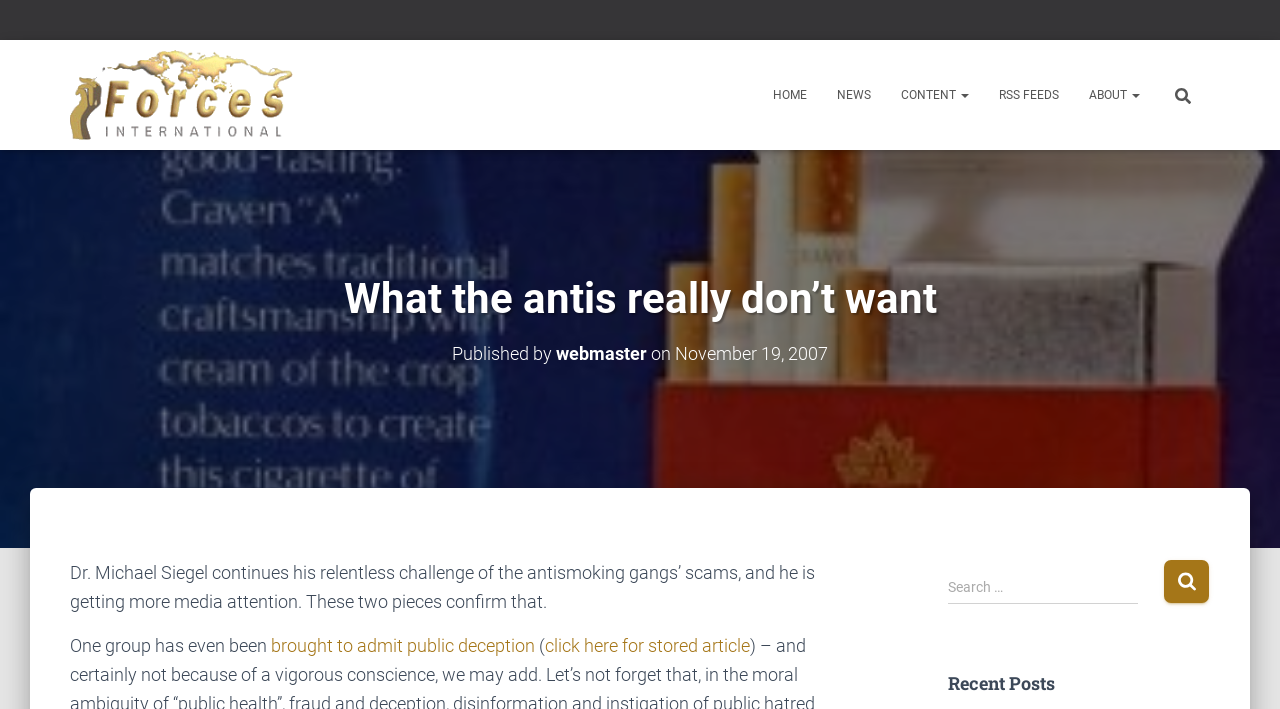Find the bounding box coordinates for the HTML element described in this sentence: "parent_node: Search for: name="s"". Provide the coordinates as four float numbers between 0 and 1, in the format [left, top, right, bottom].

[0.74, 0.802, 0.889, 0.853]